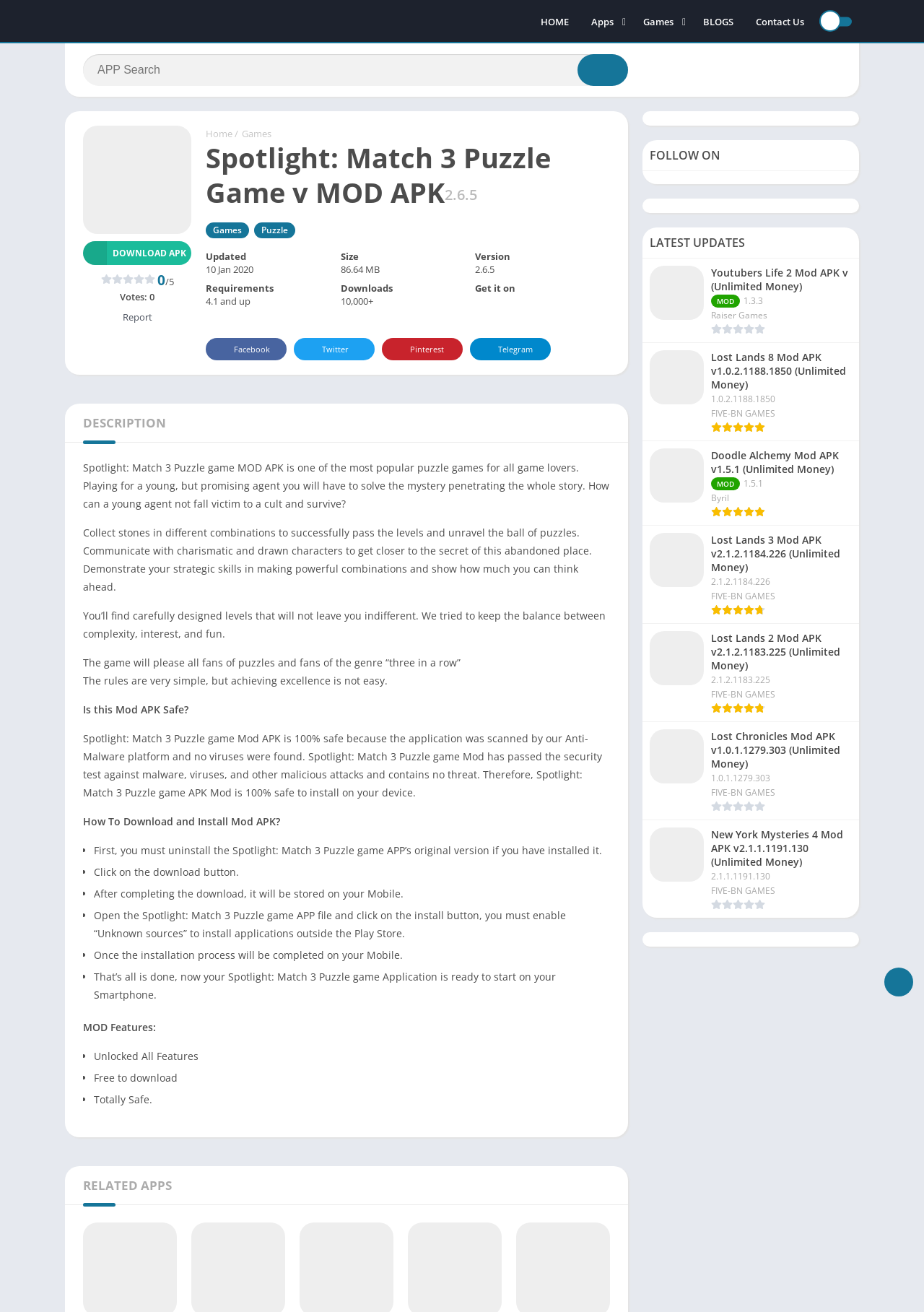Kindly determine the bounding box coordinates for the area that needs to be clicked to execute this instruction: "Download the APK".

[0.09, 0.184, 0.207, 0.202]